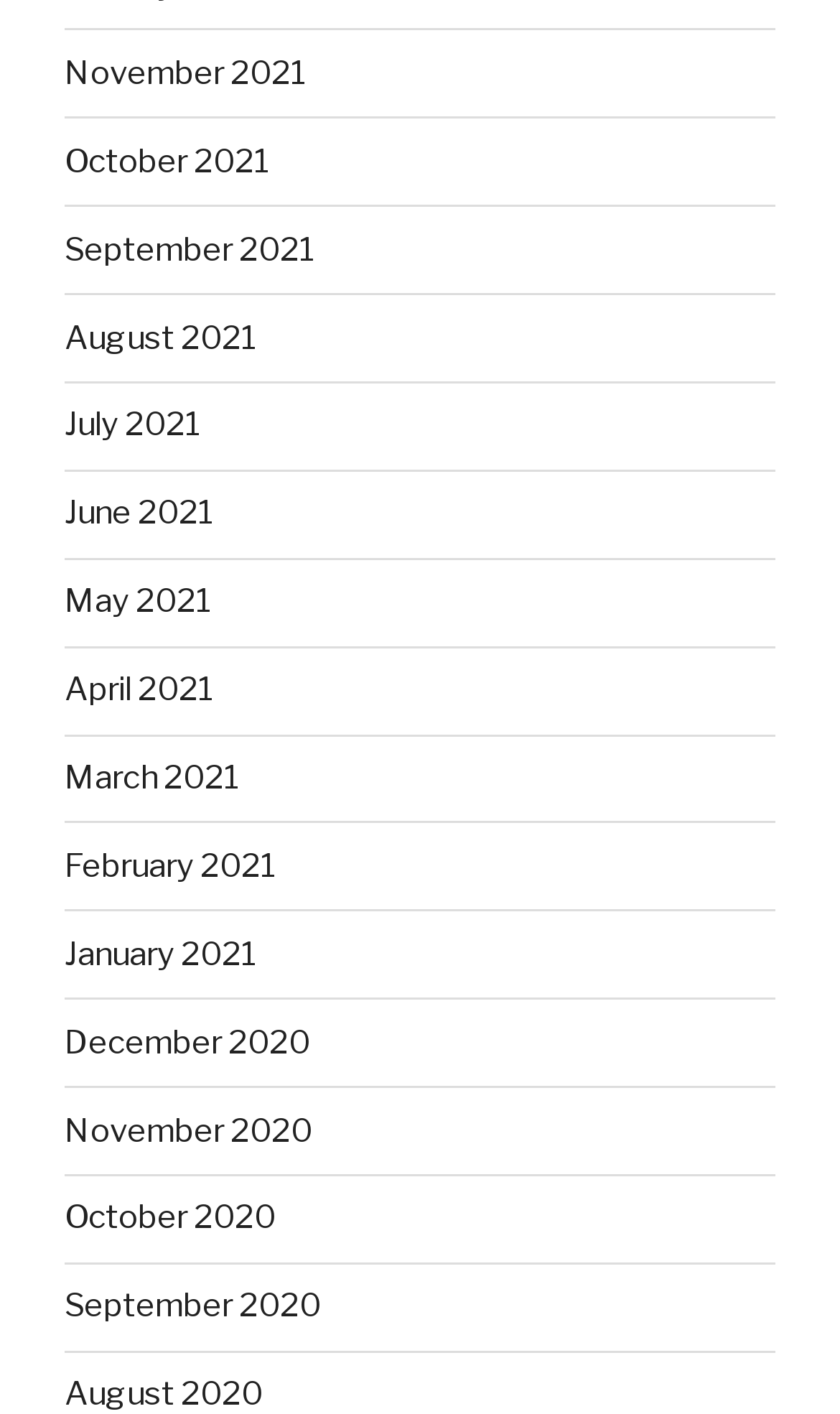Show the bounding box coordinates for the element that needs to be clicked to execute the following instruction: "view January 2021". Provide the coordinates in the form of four float numbers between 0 and 1, i.e., [left, top, right, bottom].

[0.077, 0.661, 0.308, 0.688]